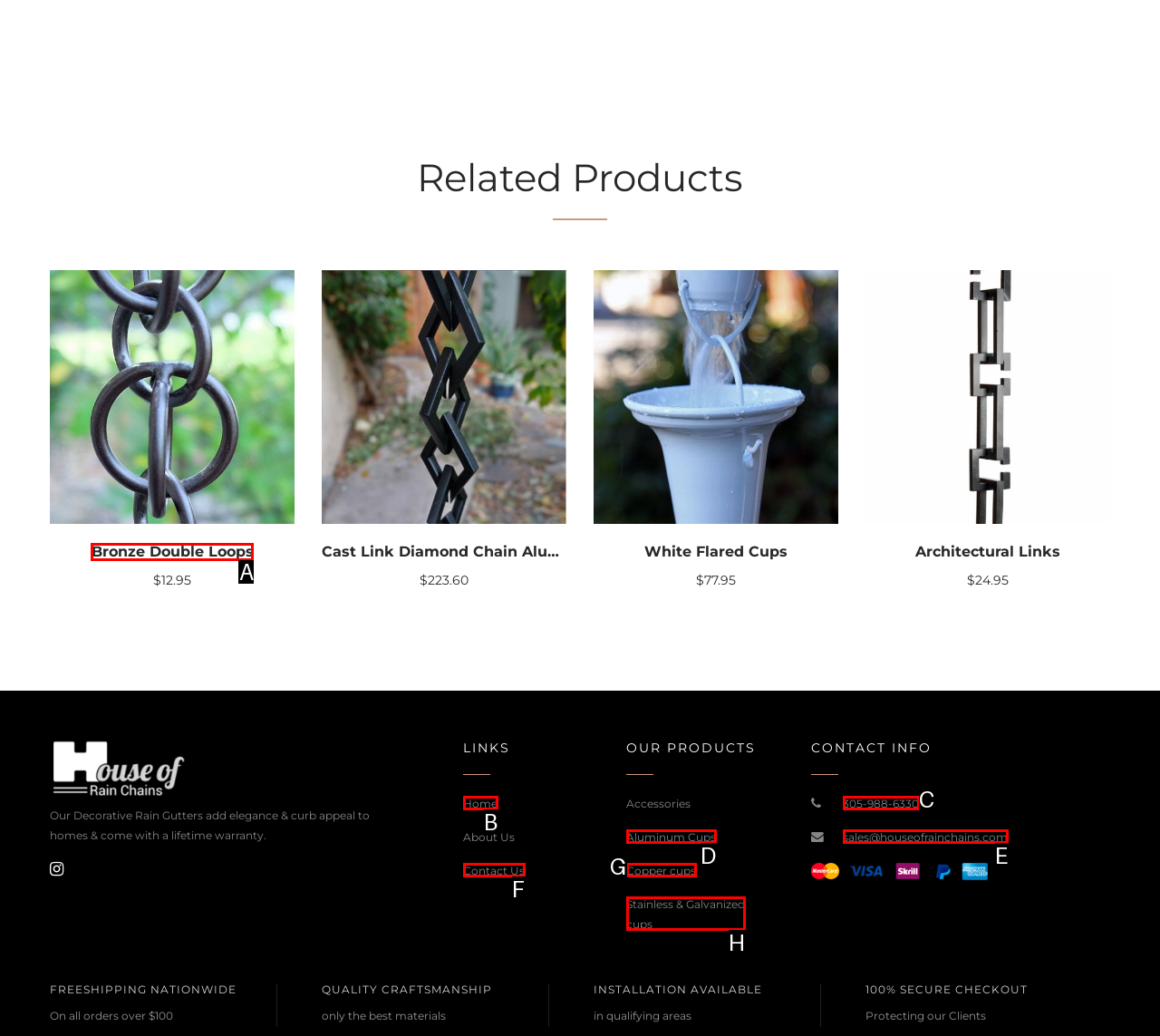Determine which HTML element best fits the description: Stainless & Galvanized cups
Answer directly with the letter of the matching option from the available choices.

H